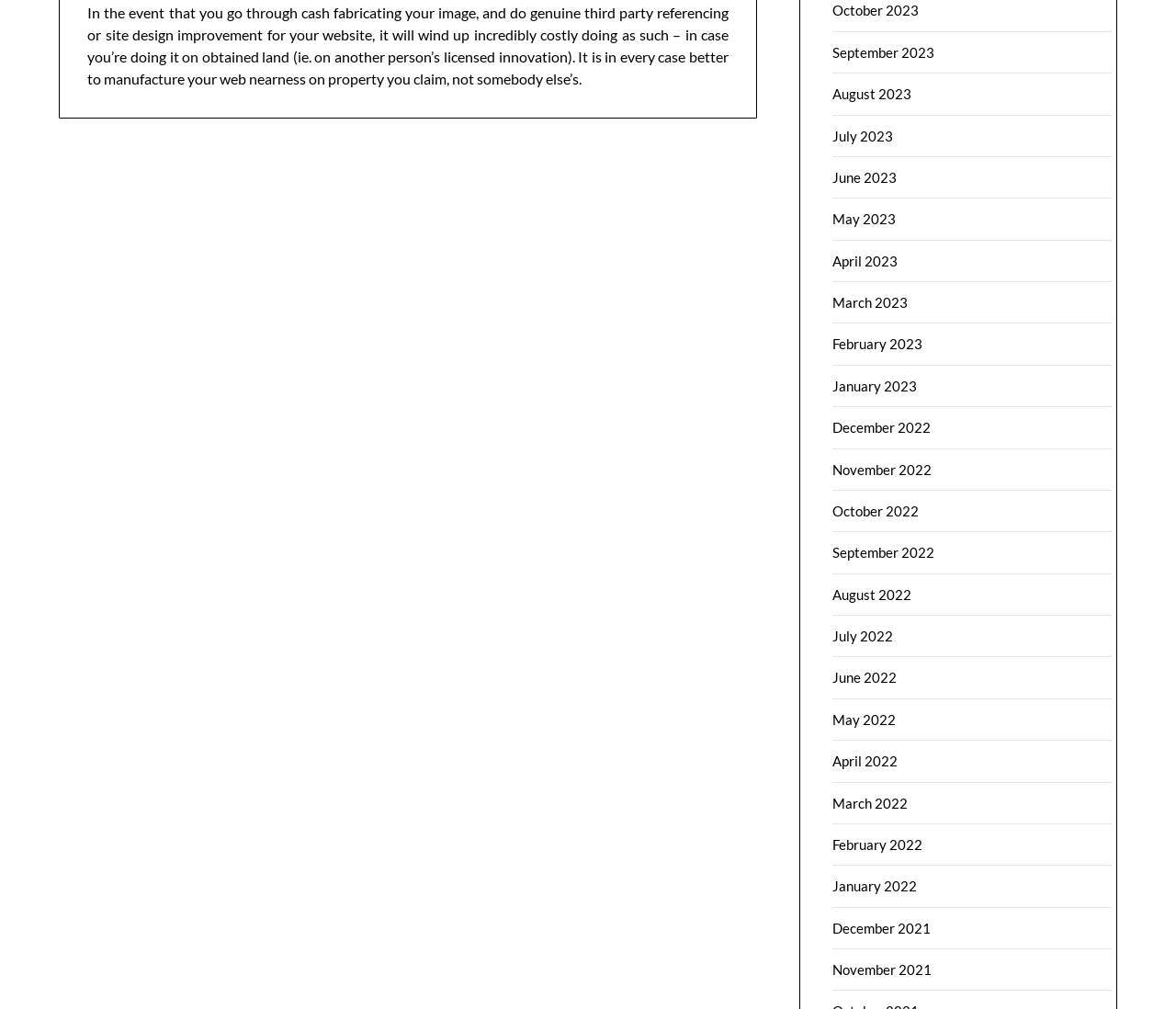Please find the bounding box for the UI element described by: "January 2023".

[0.708, 0.374, 0.78, 0.391]